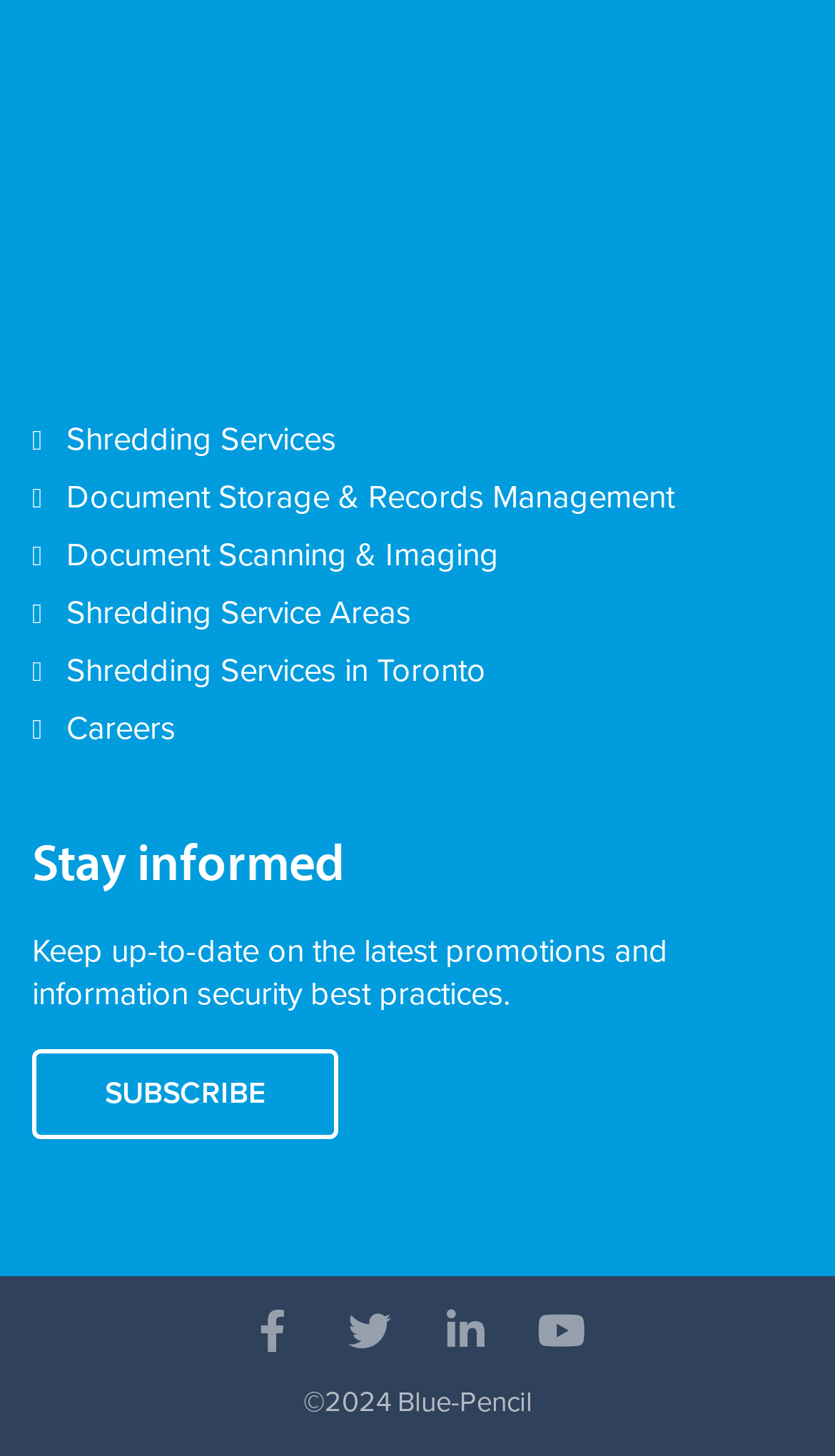Please determine the bounding box coordinates of the element's region to click in order to carry out the following instruction: "Visit Facebook Account". The coordinates should be four float numbers between 0 and 1, i.e., [left, top, right, bottom].

[0.295, 0.9, 0.359, 0.931]